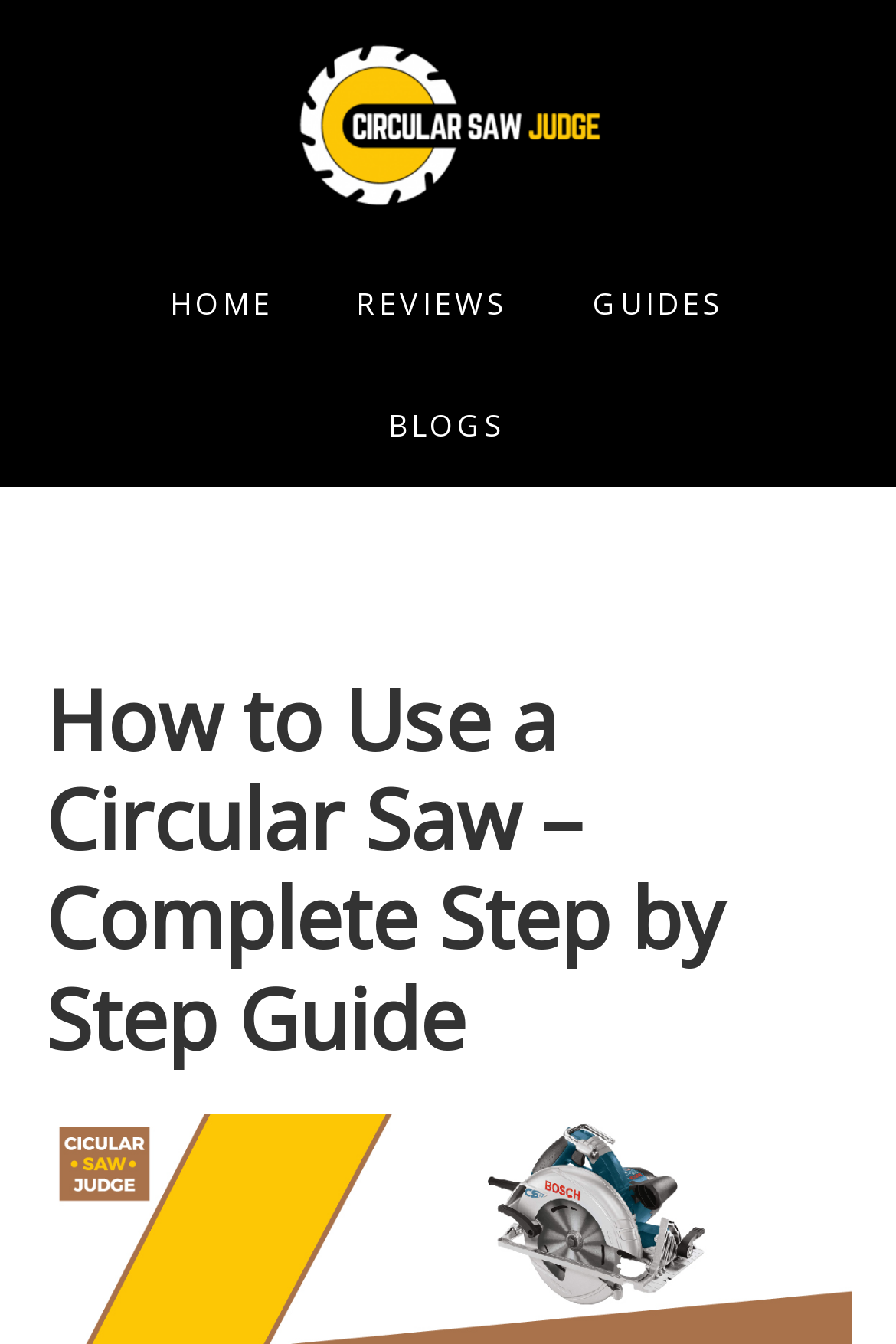Answer the question using only one word or a concise phrase: Is there a blog section on the website?

Yes